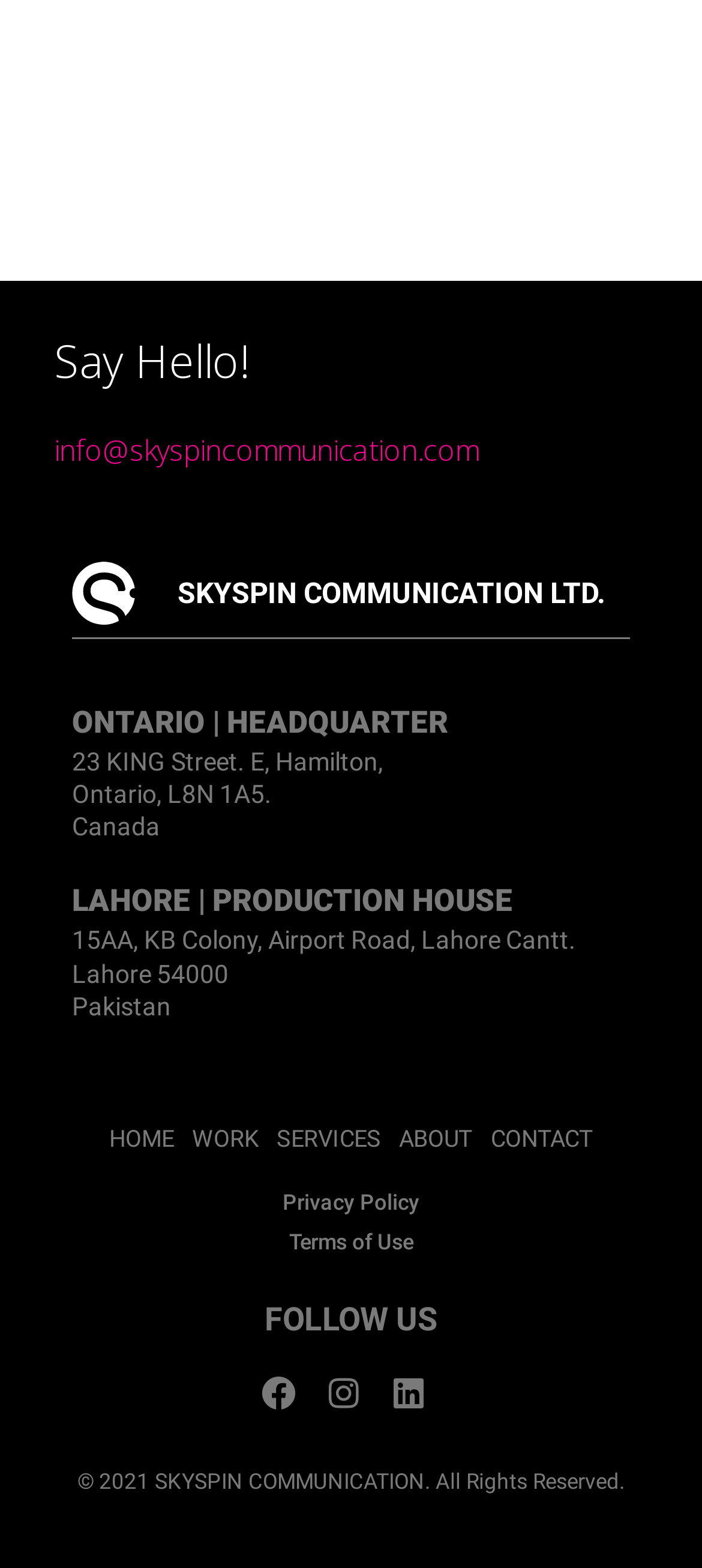What is the address of the Ontario headquarters?
Please interpret the details in the image and answer the question thoroughly.

The address of the Ontario headquarters can be found in the series of StaticText elements located below the company name, which provide the street address, city, province, postal code, and country.